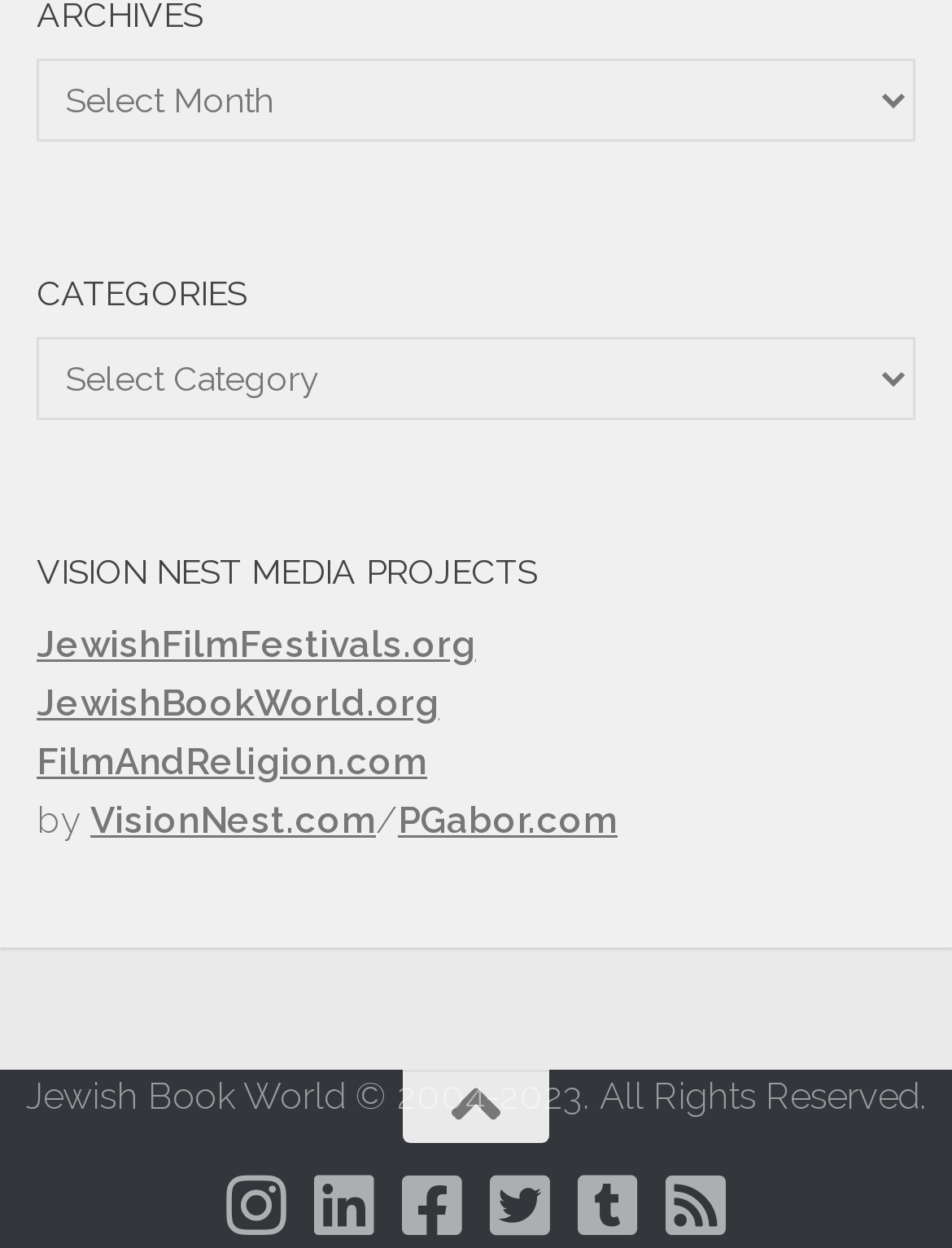Provide a brief response to the question below using a single word or phrase: 
What is the name of the person or organization associated with PGabor.com?

PGabor